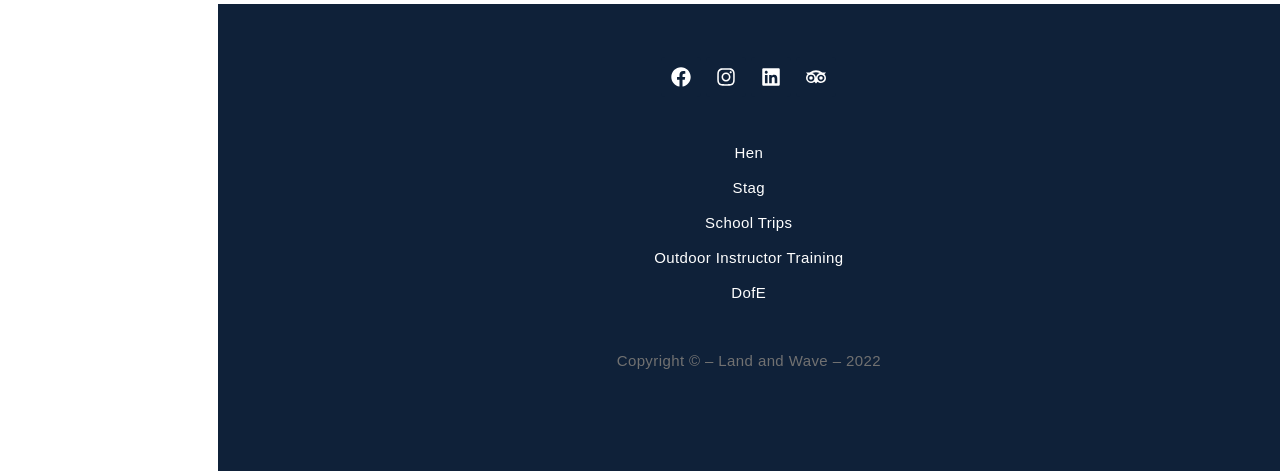What is the purpose of the image next to 'Facebook'?
Using the image, answer in one word or phrase.

Icon